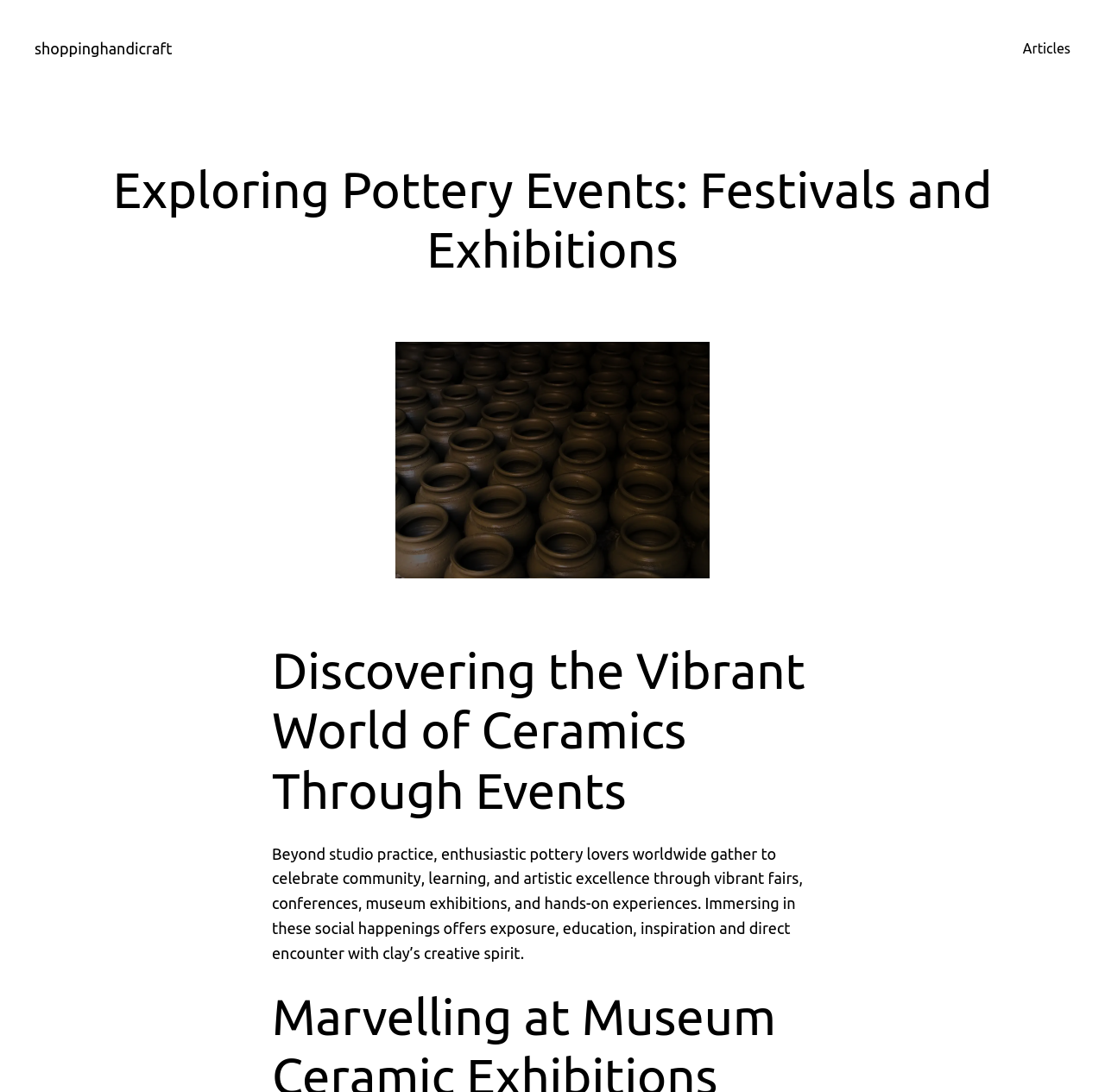What is the purpose of these social happenings?
Provide a thorough and detailed answer to the question.

According to the webpage, the purpose of these social happenings is to offer exposure, education, and inspiration to enthusiastic pottery lovers, providing direct encounters with clay's creative spirit.